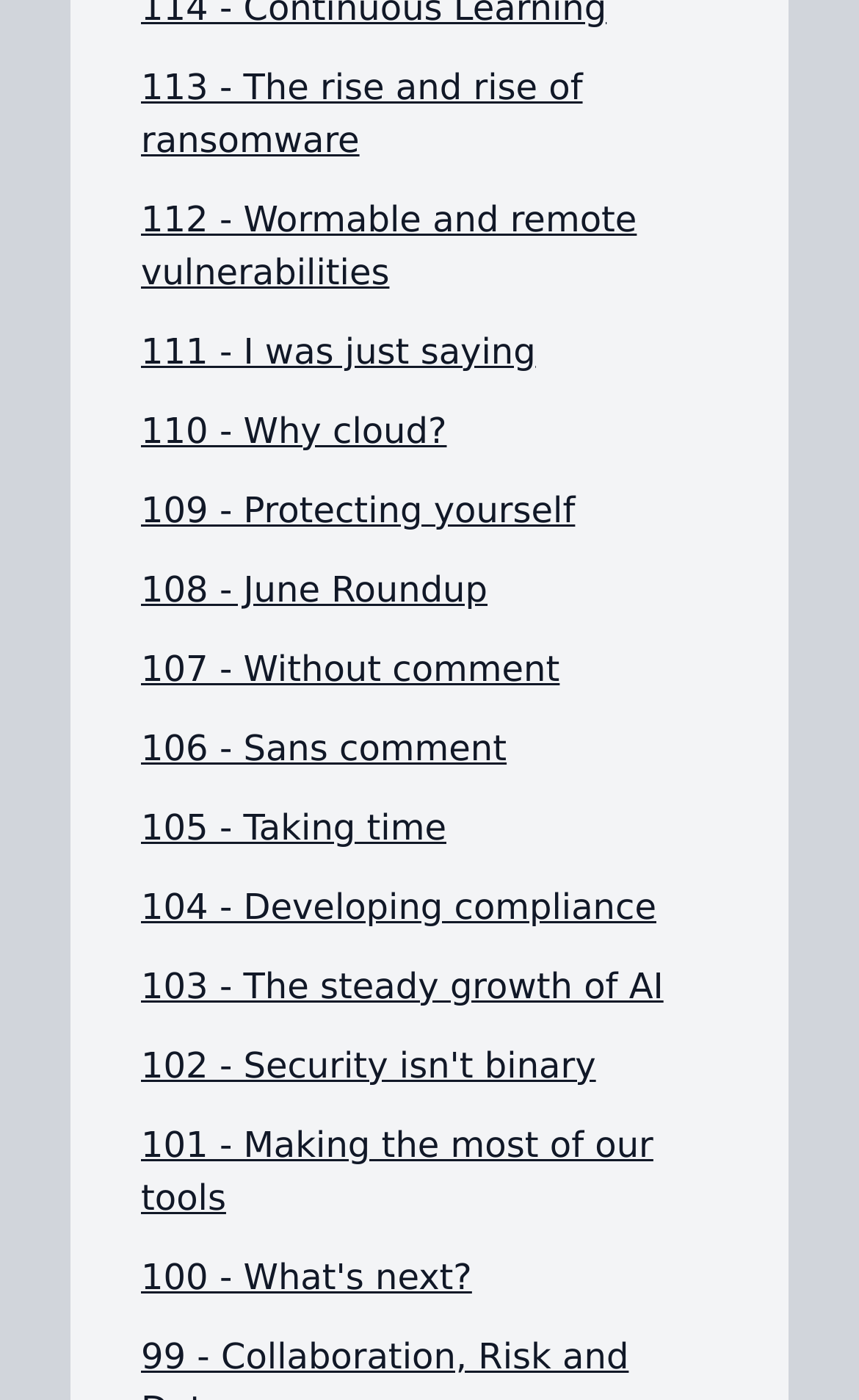Identify the bounding box coordinates for the UI element described as follows: "106 - Sans comment". Ensure the coordinates are four float numbers between 0 and 1, formatted as [left, top, right, bottom].

[0.164, 0.51, 0.836, 0.56]